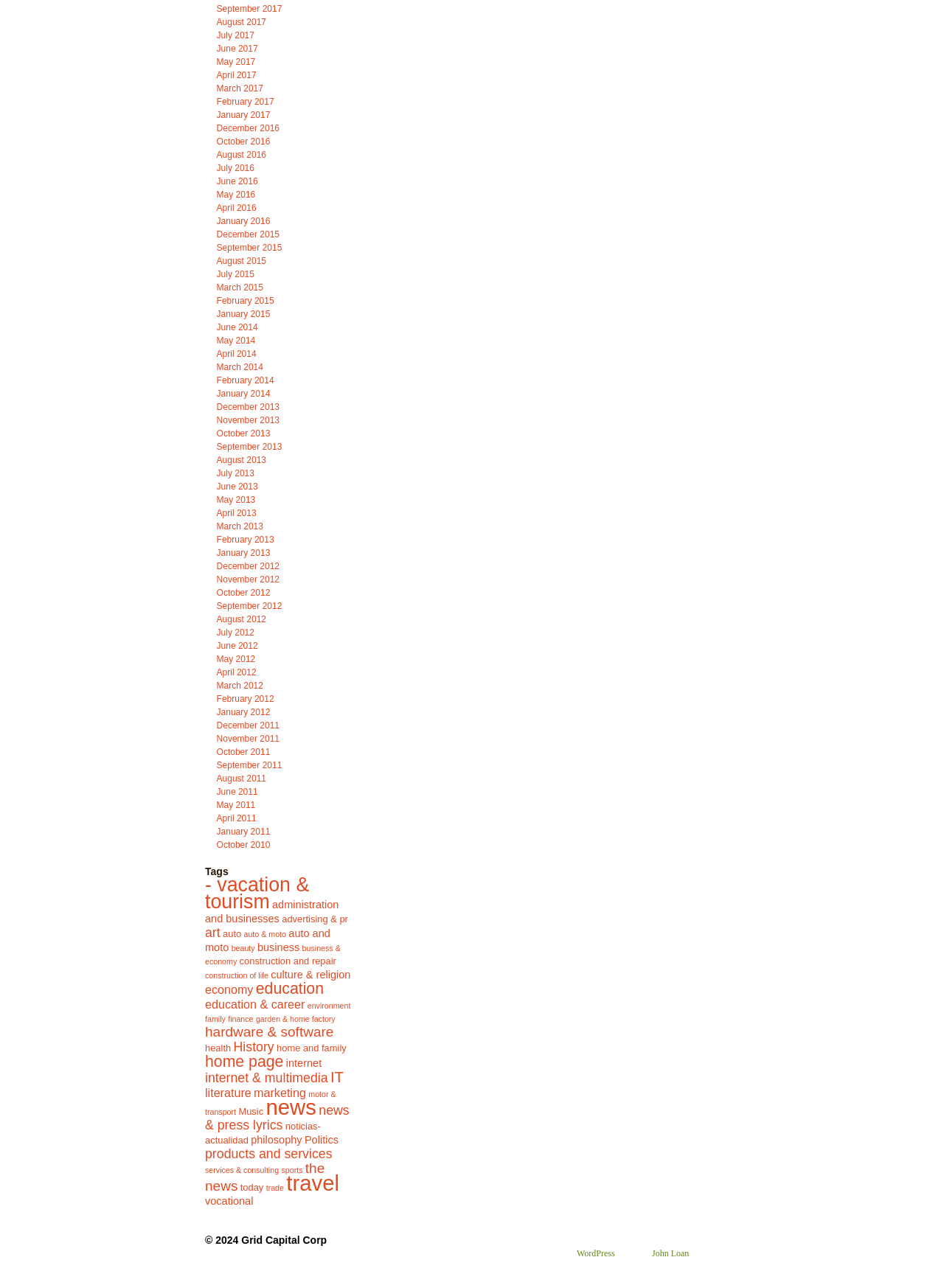Please find the bounding box coordinates of the section that needs to be clicked to achieve this instruction: "Get the newsletter".

None